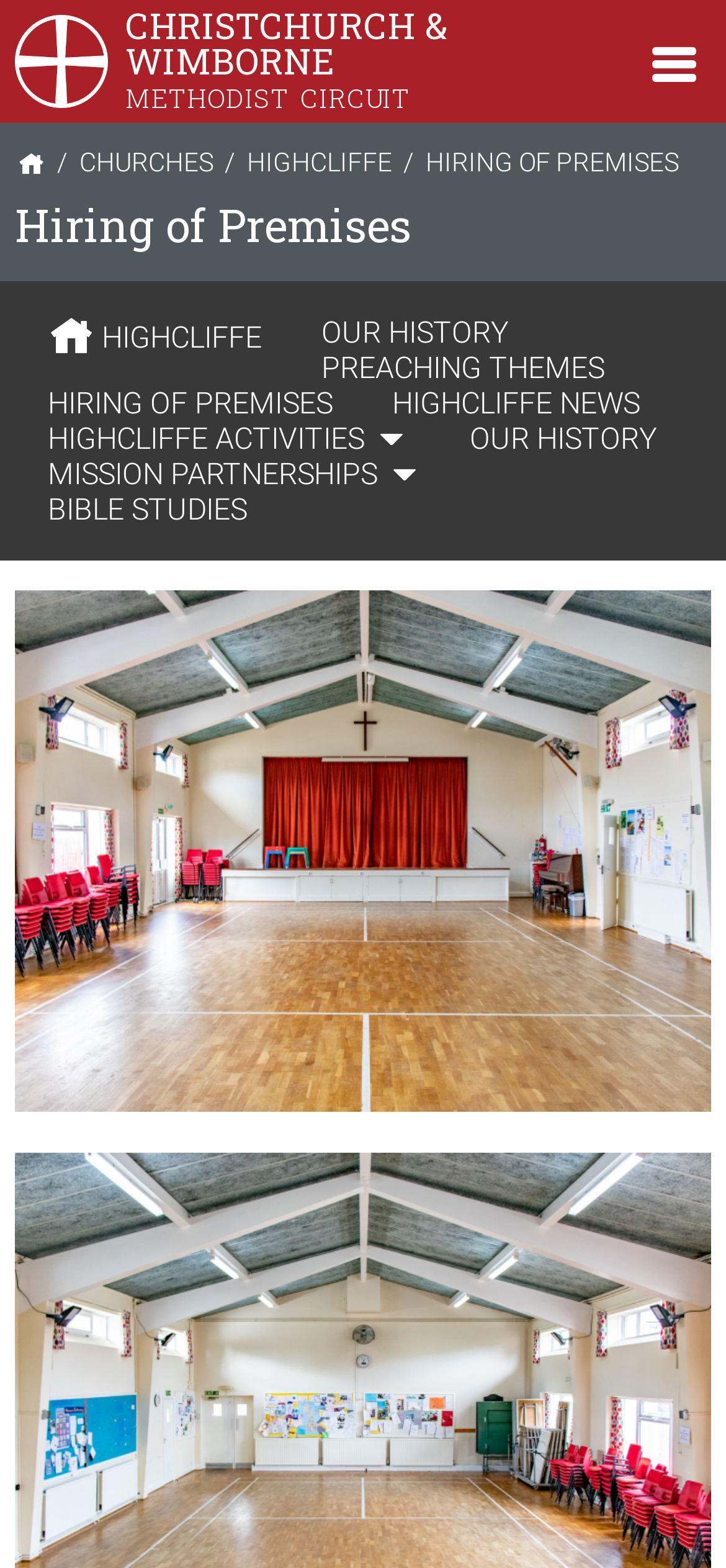Please find the bounding box coordinates of the clickable region needed to complete the following instruction: "Read 'HIGHCLIFFE NEWS'". The bounding box coordinates must consist of four float numbers between 0 and 1, i.e., [left, top, right, bottom].

[0.499, 0.246, 0.922, 0.268]